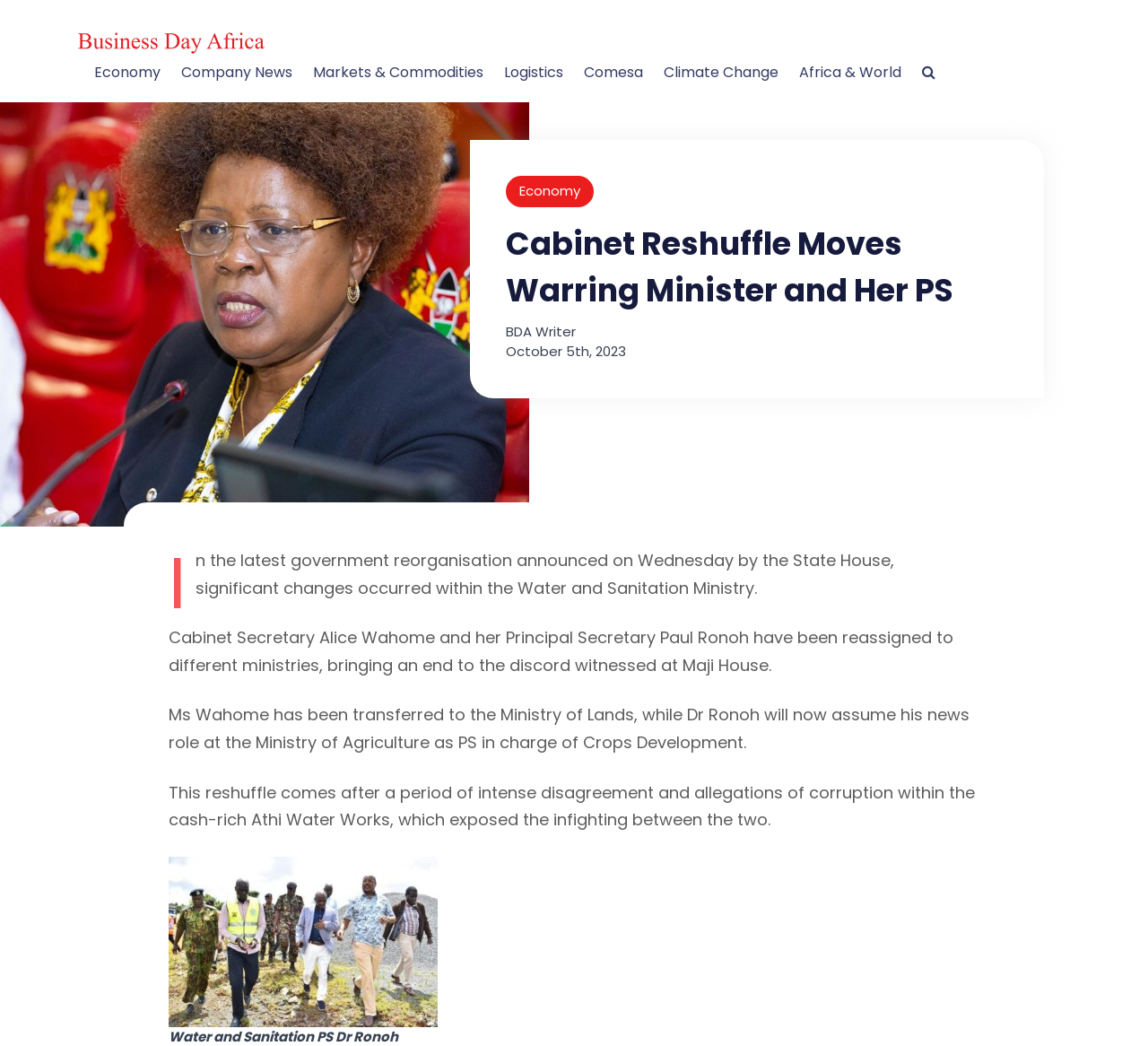Please provide the bounding box coordinates for the element that needs to be clicked to perform the following instruction: "Request a gift". The coordinates should be given as four float numbers between 0 and 1, i.e., [left, top, right, bottom].

None